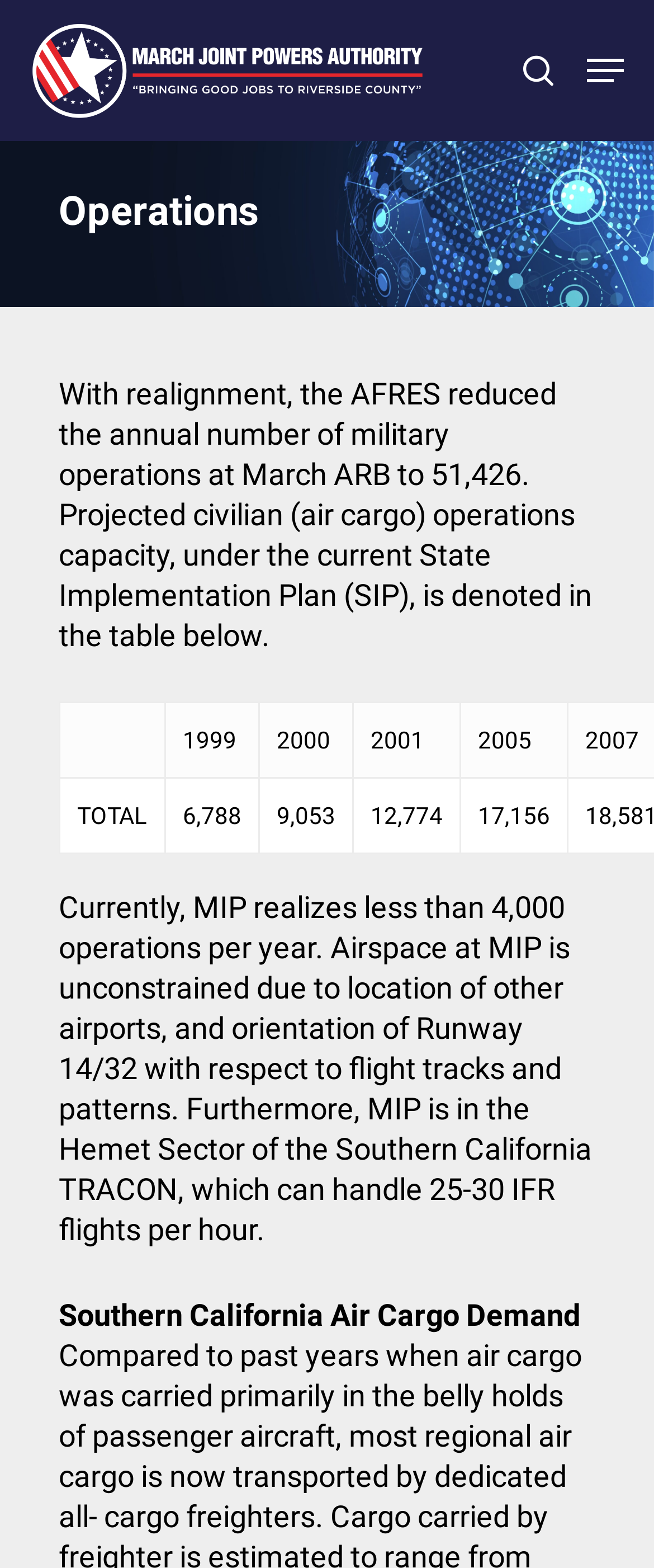What is the orientation of Runway 14/32 with respect to flight tracks and patterns?
Look at the screenshot and respond with a single word or phrase.

Not specified